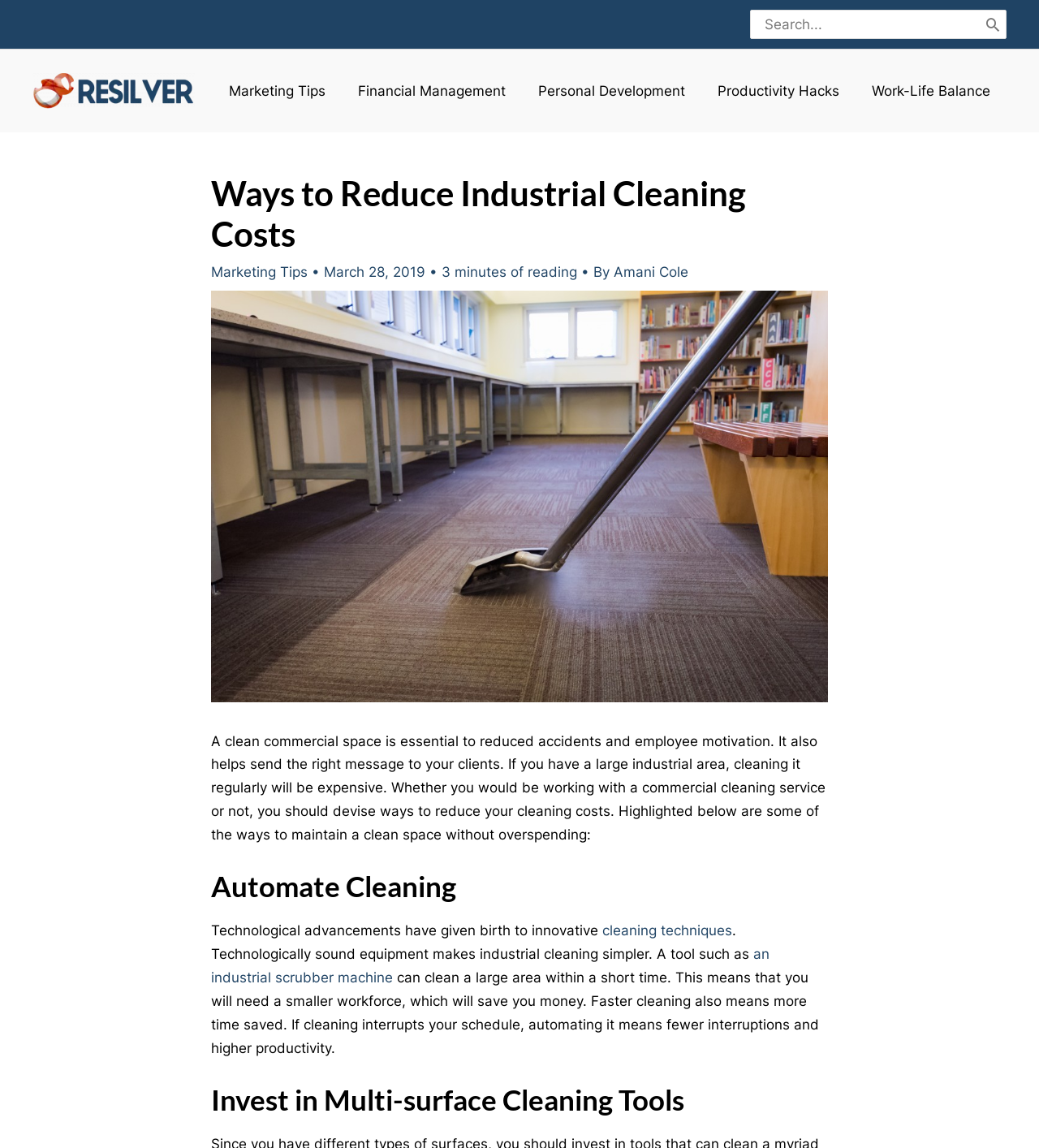Use a single word or phrase to answer the question:
What is the benefit of automating cleaning?

Save money and time